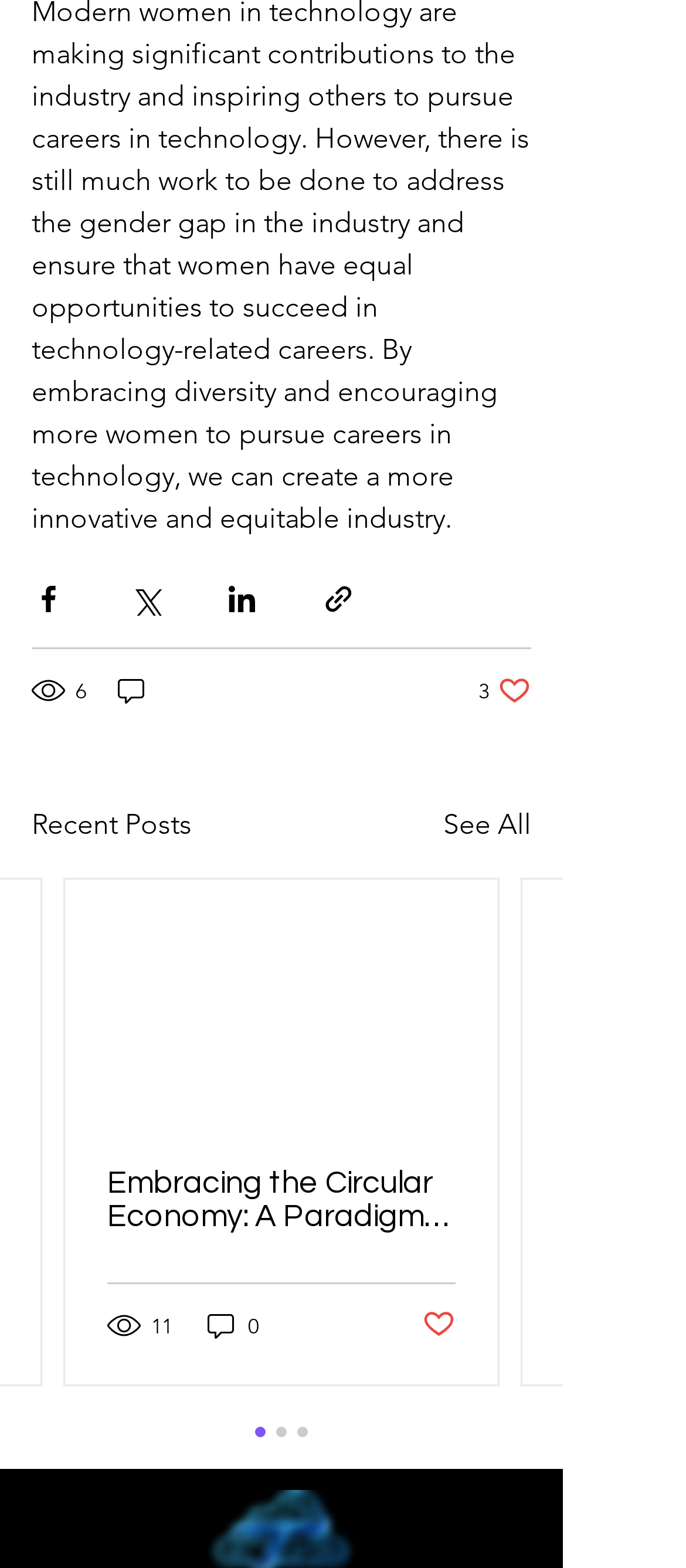Determine the bounding box for the described HTML element: "parent_node: Name * name="author"". Ensure the coordinates are four float numbers between 0 and 1 in the format [left, top, right, bottom].

None